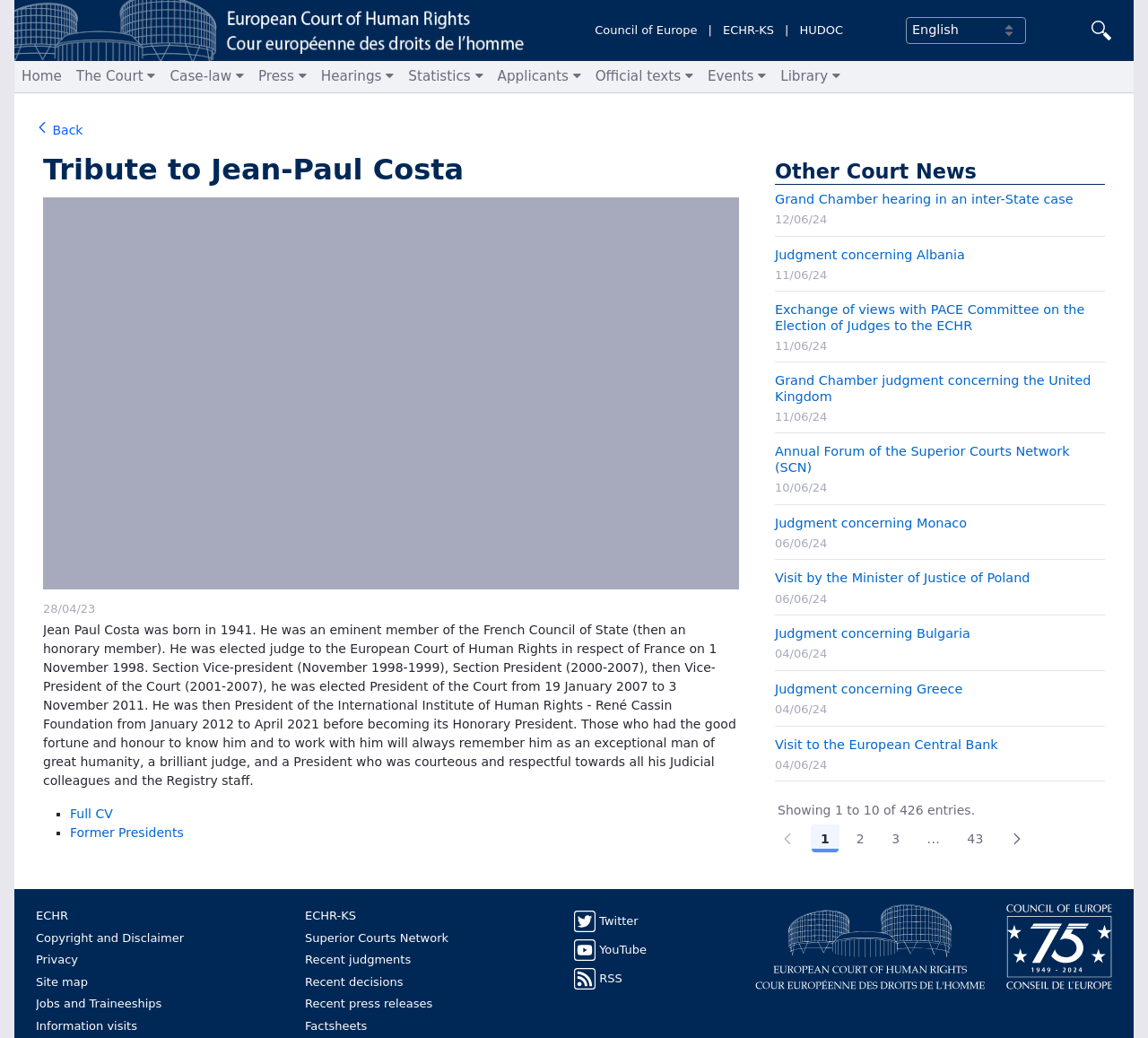Please reply with a single word or brief phrase to the question: 
What is the date of the tribute?

28/04/23